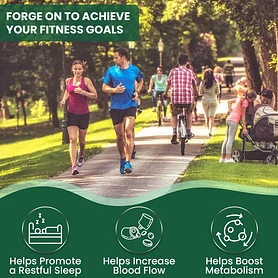What is the main focus of the image?
Answer the question with as much detail as you can, using the image as a reference.

The image is focused on fitness and well-being, as depicted by the individuals engaged in various physical activities, such as jogging, cycling, and other exercises, which emphasizes the importance of an active lifestyle.